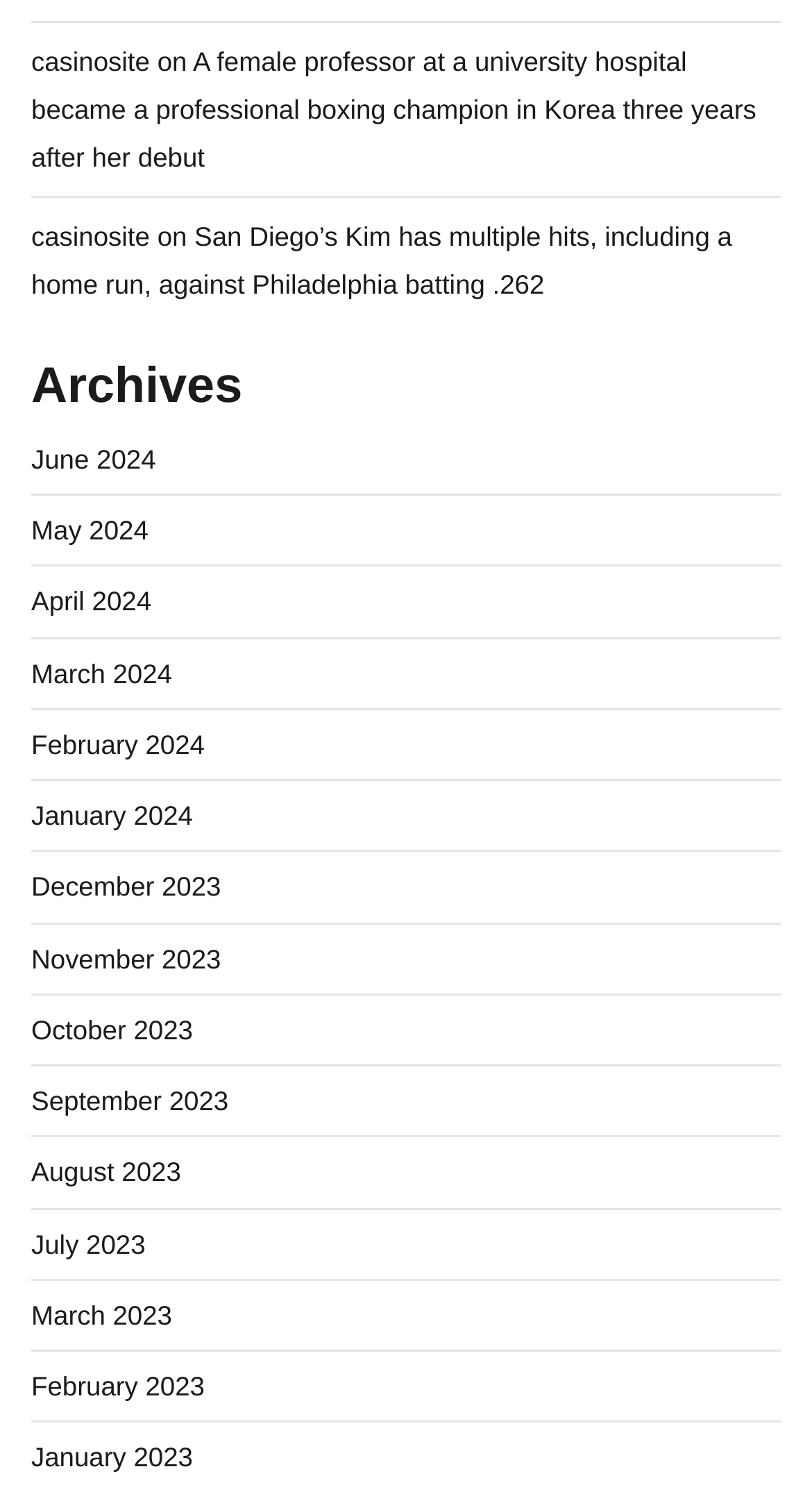Determine the bounding box coordinates for the region that must be clicked to execute the following instruction: "click on the link to casinosite".

[0.038, 0.031, 0.185, 0.052]